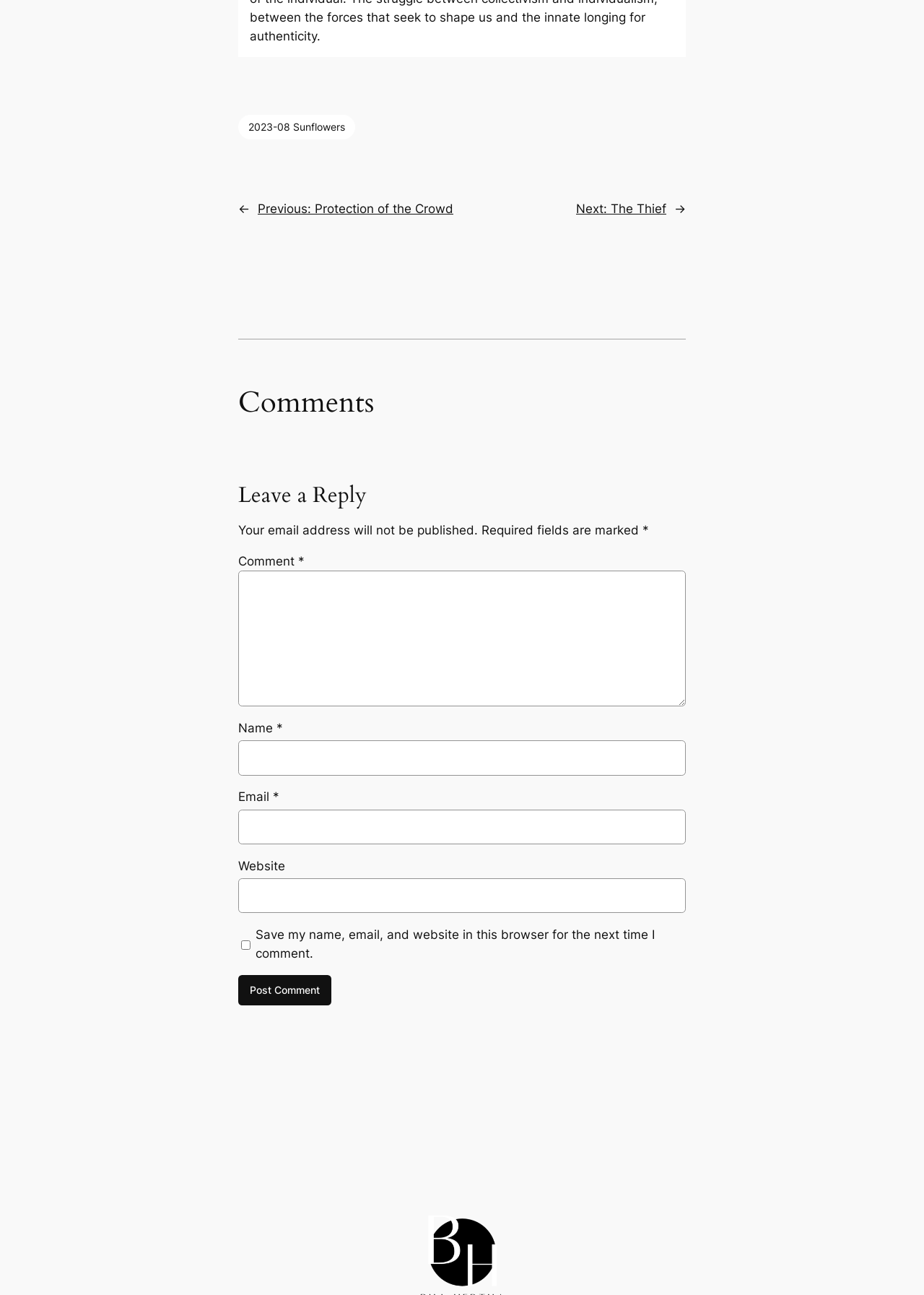What is the navigation option below 'Posts'?
Based on the visual details in the image, please answer the question thoroughly.

Below the 'Posts' navigation option, there are two links: 'Previous: Protection of the Crowd' and 'Next: The Thief'. These links allow users to navigate to previous or next posts.